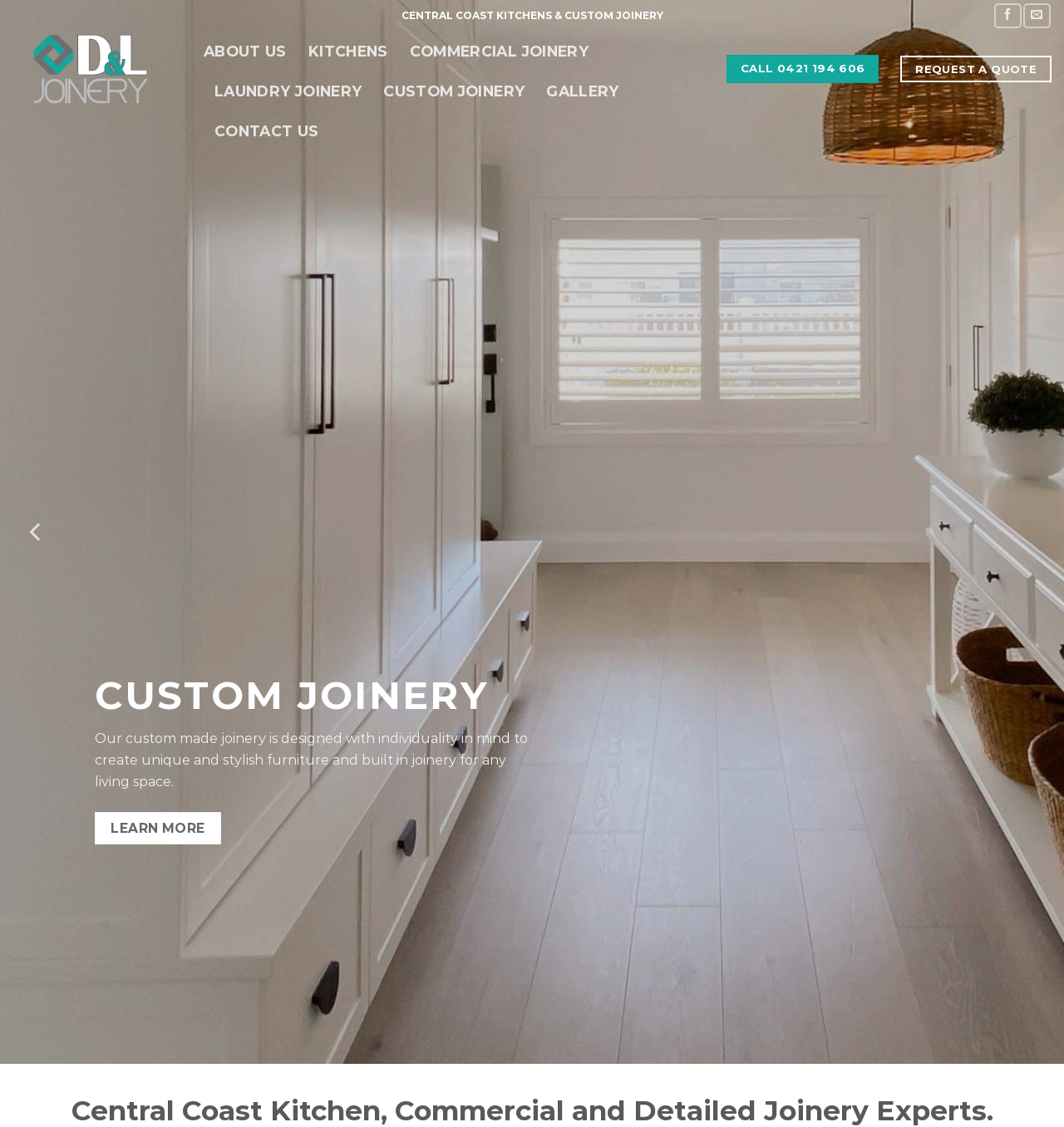What services does the company offer?
Please provide a single word or phrase based on the screenshot.

Kitchens, Commercial Joinery, Laundry Joinery, Custom Joinery